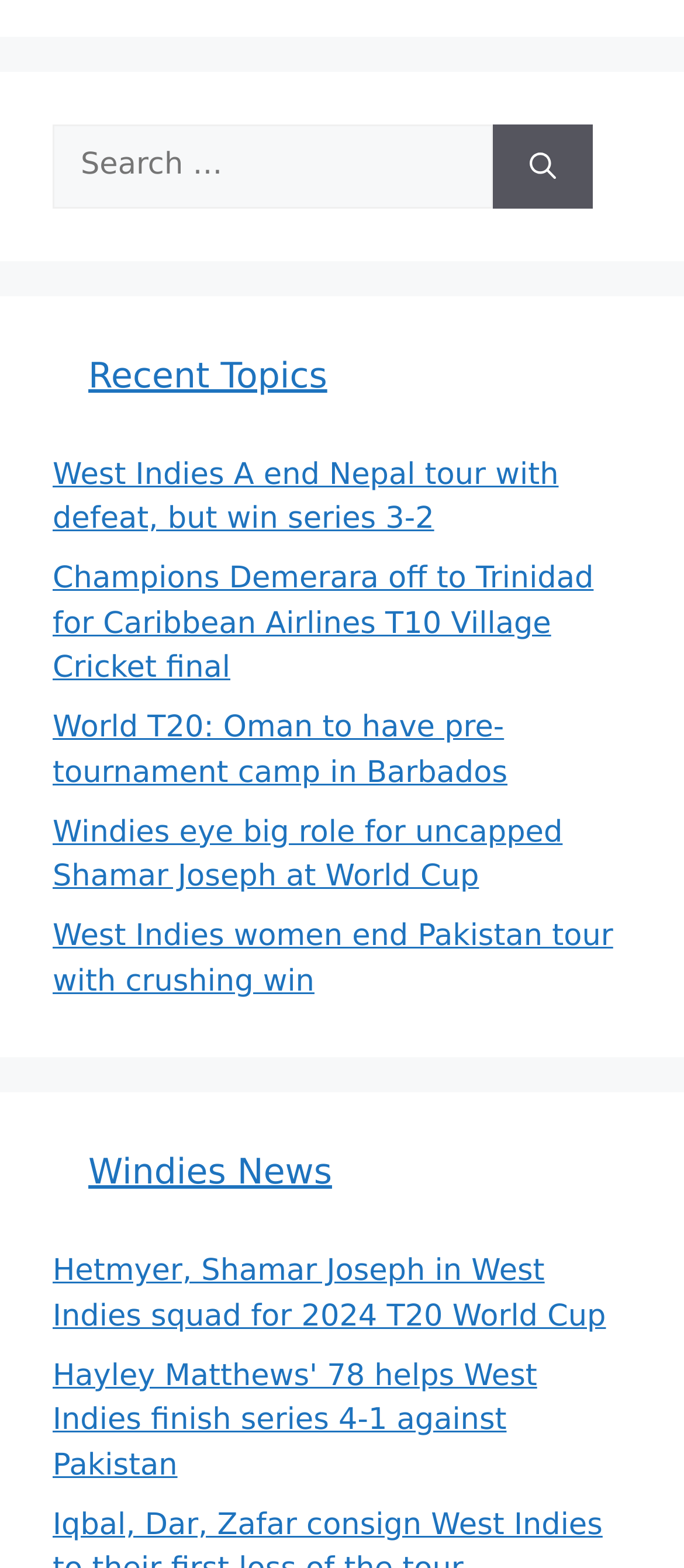Locate the bounding box of the UI element described in the following text: "Entries feed".

None